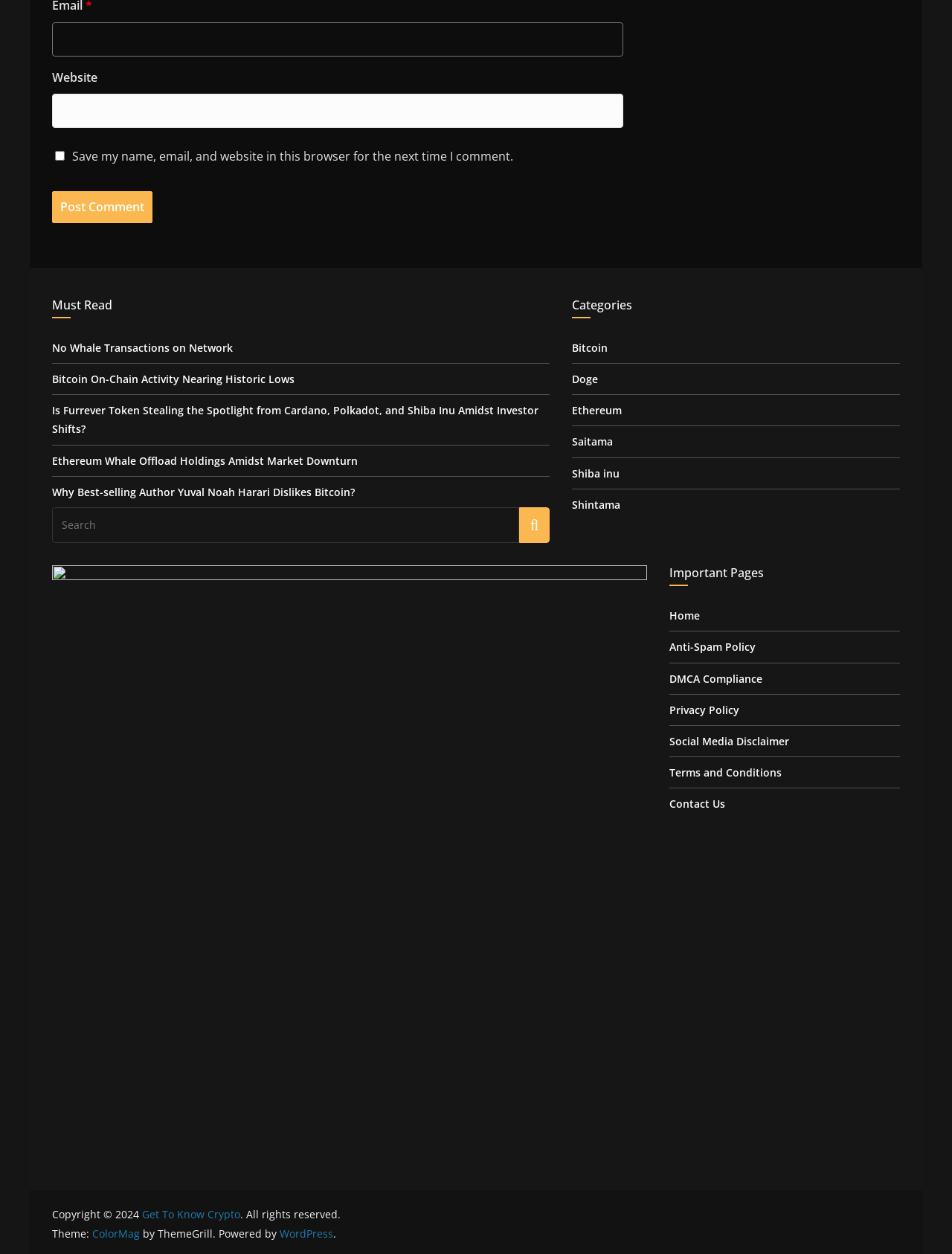What is the text of the checkbox?
Give a one-word or short phrase answer based on the image.

Save my name, email, and website in this browser for the next time I comment.